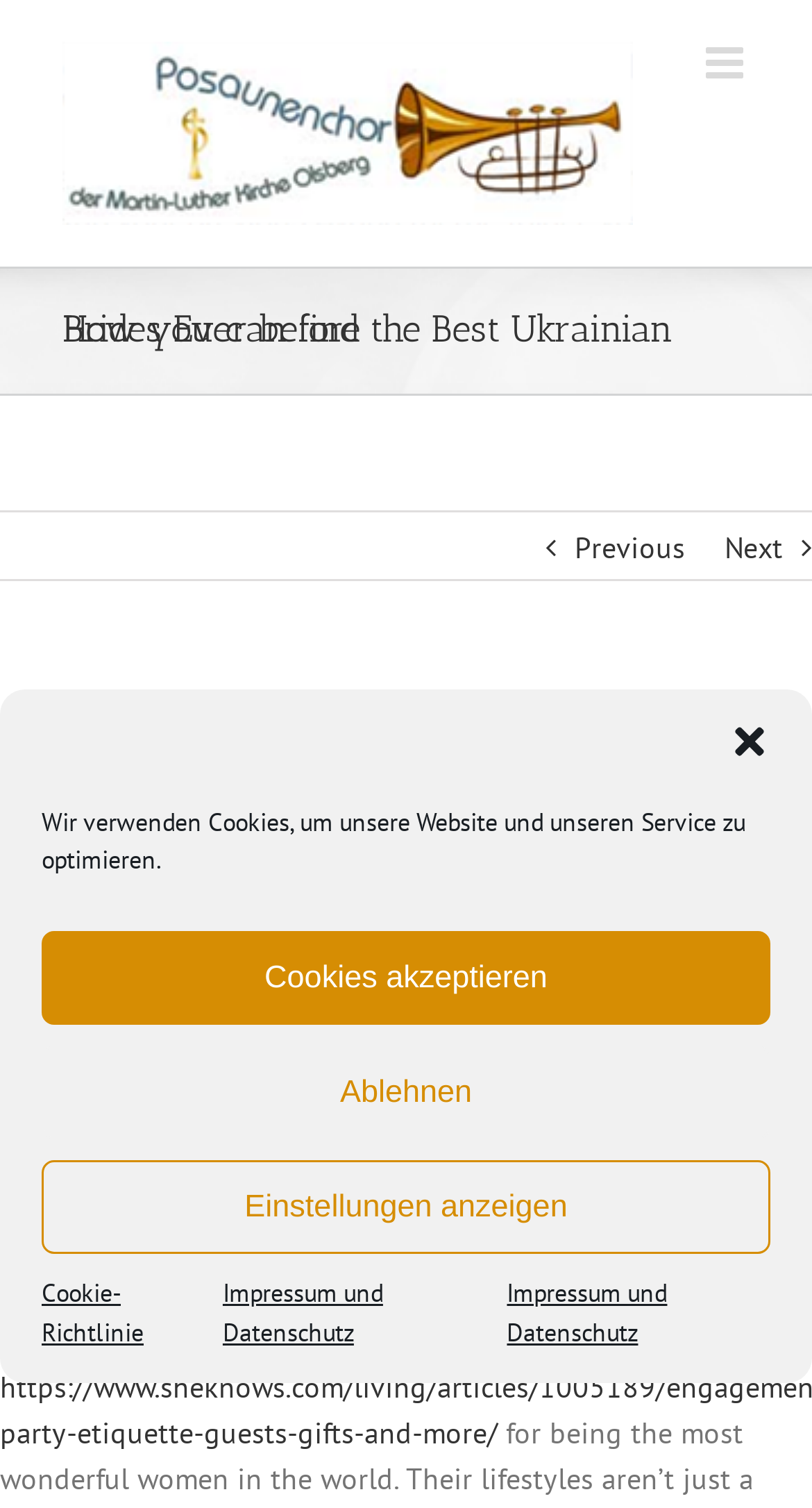What is the logo of the website?
Using the information from the image, give a concise answer in one word or a short phrase.

Posaunenchor Olsberg Logo